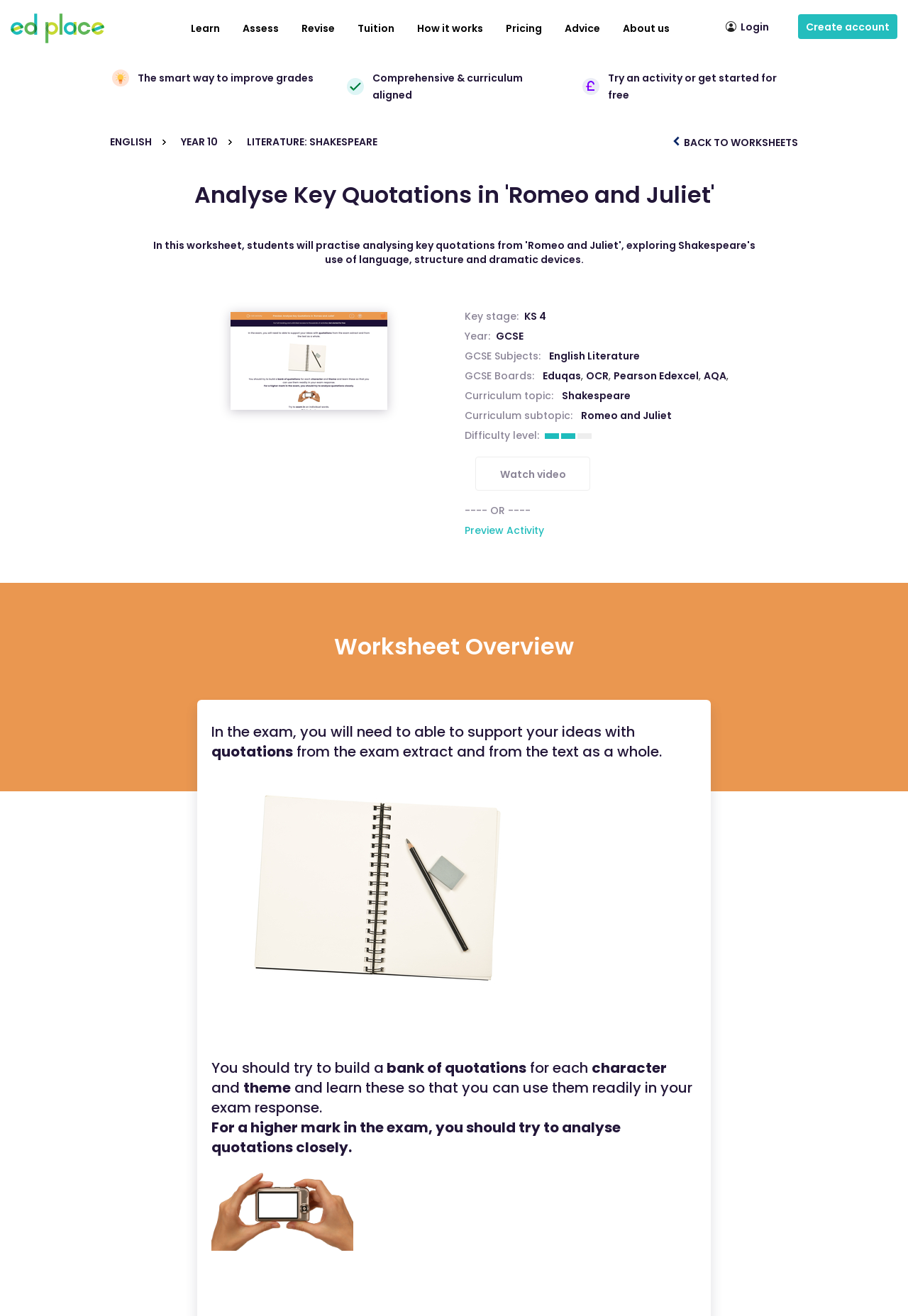Detail the features and information presented on the webpage.

This webpage is an educational resource focused on analyzing key quotations from Shakespeare's "Romeo and Juliet". At the top, there is a navigation bar with several links, including "Learn", "Assess", "Revise", "Tuition", "How it works", "Pricing", "Advice", "About us", "Login", and "Create account". Below the navigation bar, there are three headings that introduce the website's purpose and benefits.

On the left side of the page, there is a section with links to specific subjects, including "ENGLISH", "YEAR 10", and "LITERATURE: SHAKESPEARE". Below this section, there is a heading that displays the title of the worksheet, "Analyse Key Quotations in 'Romeo and Juliet'". Next to the title, there is an image of the worksheet.

The main content of the page is divided into several sections. The first section provides information about the worksheet, including the key stage, year, GCSE subjects, GCSE boards, curriculum topic, curriculum subtopic, and difficulty level. The second section has a button to watch a video and a link to preview the activity.

The third section is the worksheet overview, which provides instructions and guidance on how to analyze key quotations from the exam extract and the text as a whole. The text explains the importance of building a bank of quotations for each character and theme and analyzing them closely to achieve a higher mark in the exam. The section also includes an image of a camera held in hands.

Throughout the page, there are several images, including a logo, a left-icon, and an image of the worksheet. The layout is organized, with clear headings and concise text, making it easy to navigate and understand the content.